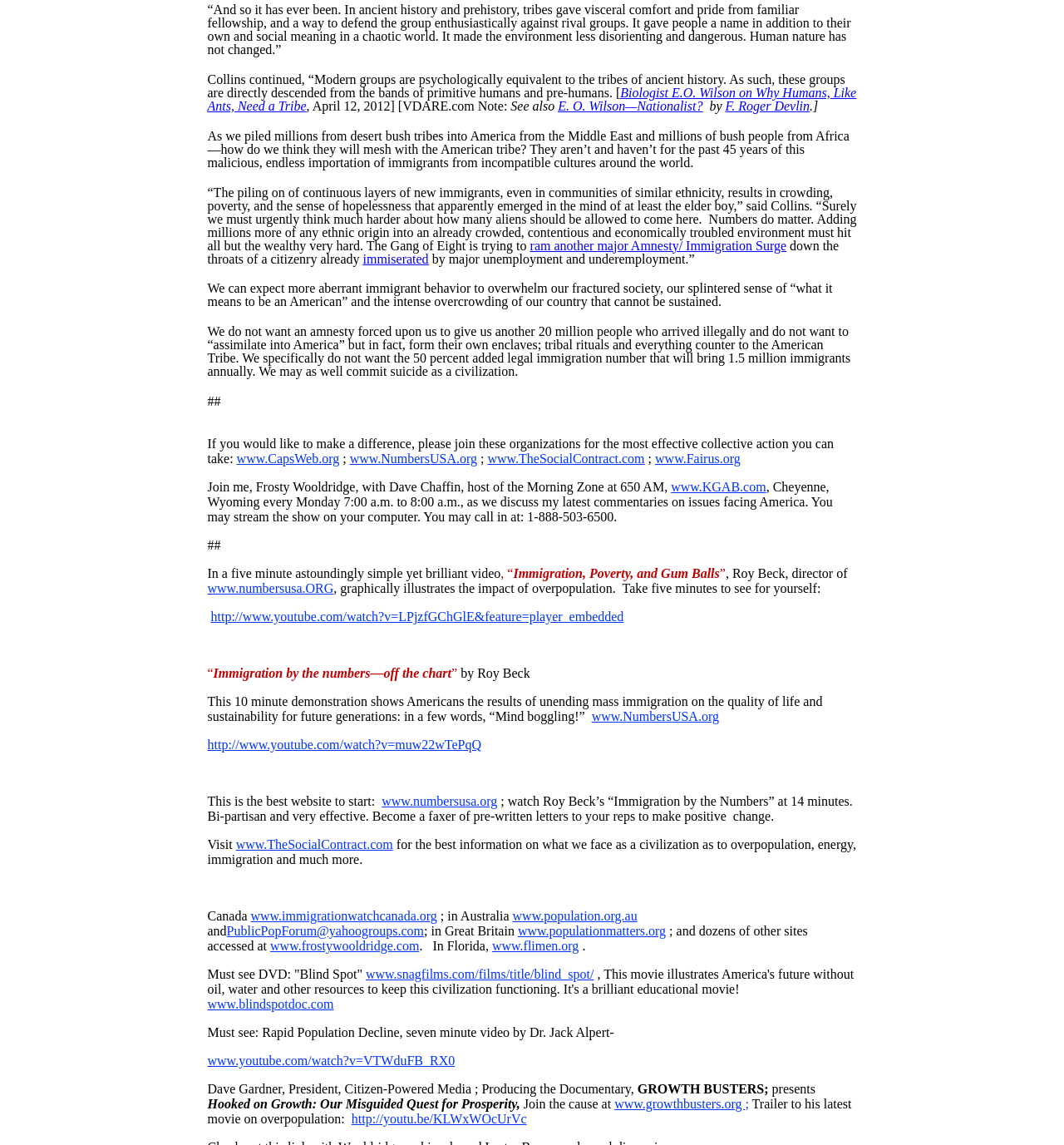Please identify the bounding box coordinates of the region to click in order to complete the task: "Check the website NumbersUSA". The coordinates must be four float numbers between 0 and 1, specified as [left, top, right, bottom].

[0.556, 0.619, 0.676, 0.632]